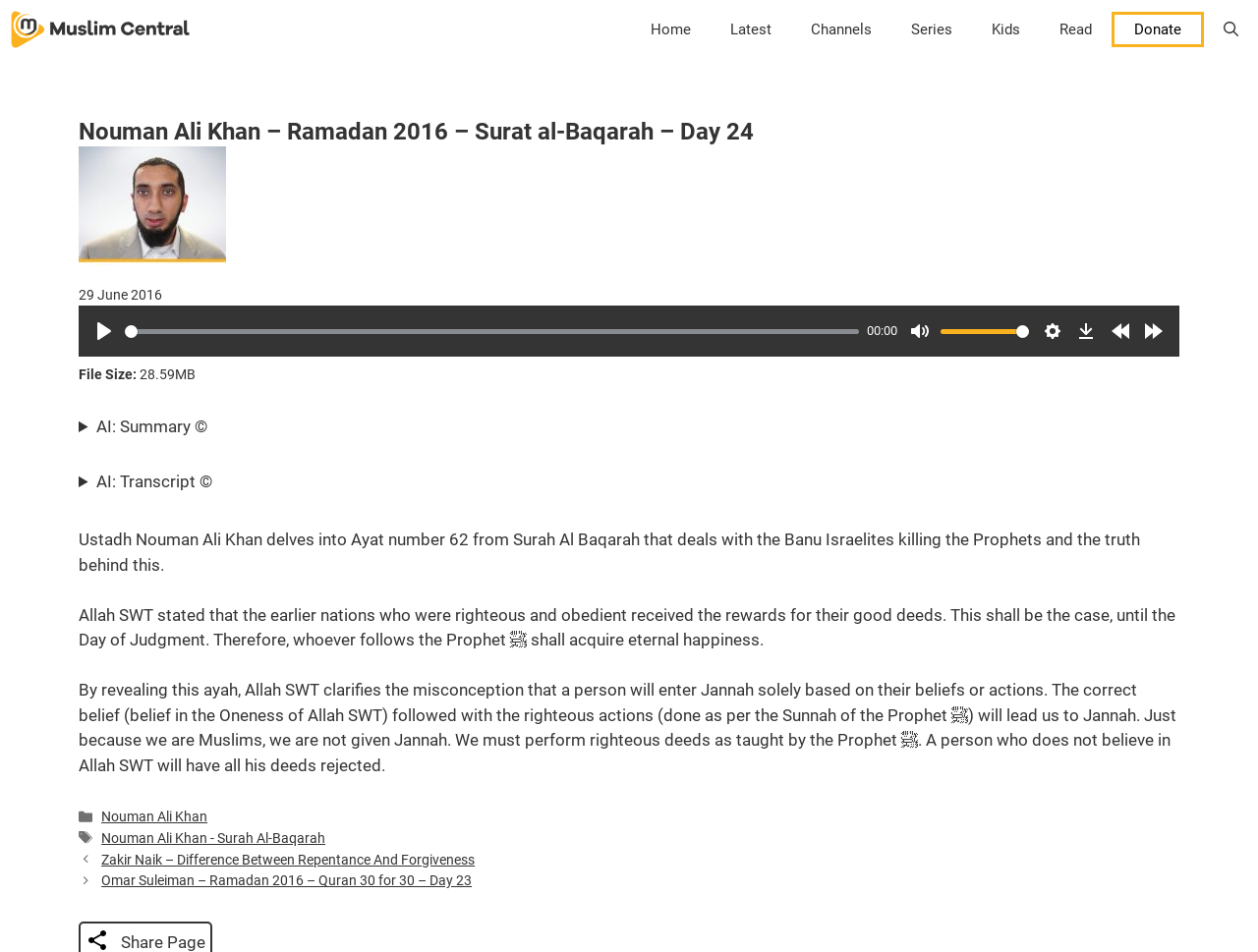What is the current time of the audio lecture?
Based on the image, answer the question with as much detail as possible.

The current time of the audio lecture is 00:00, which is displayed in the timer 'Current time'.